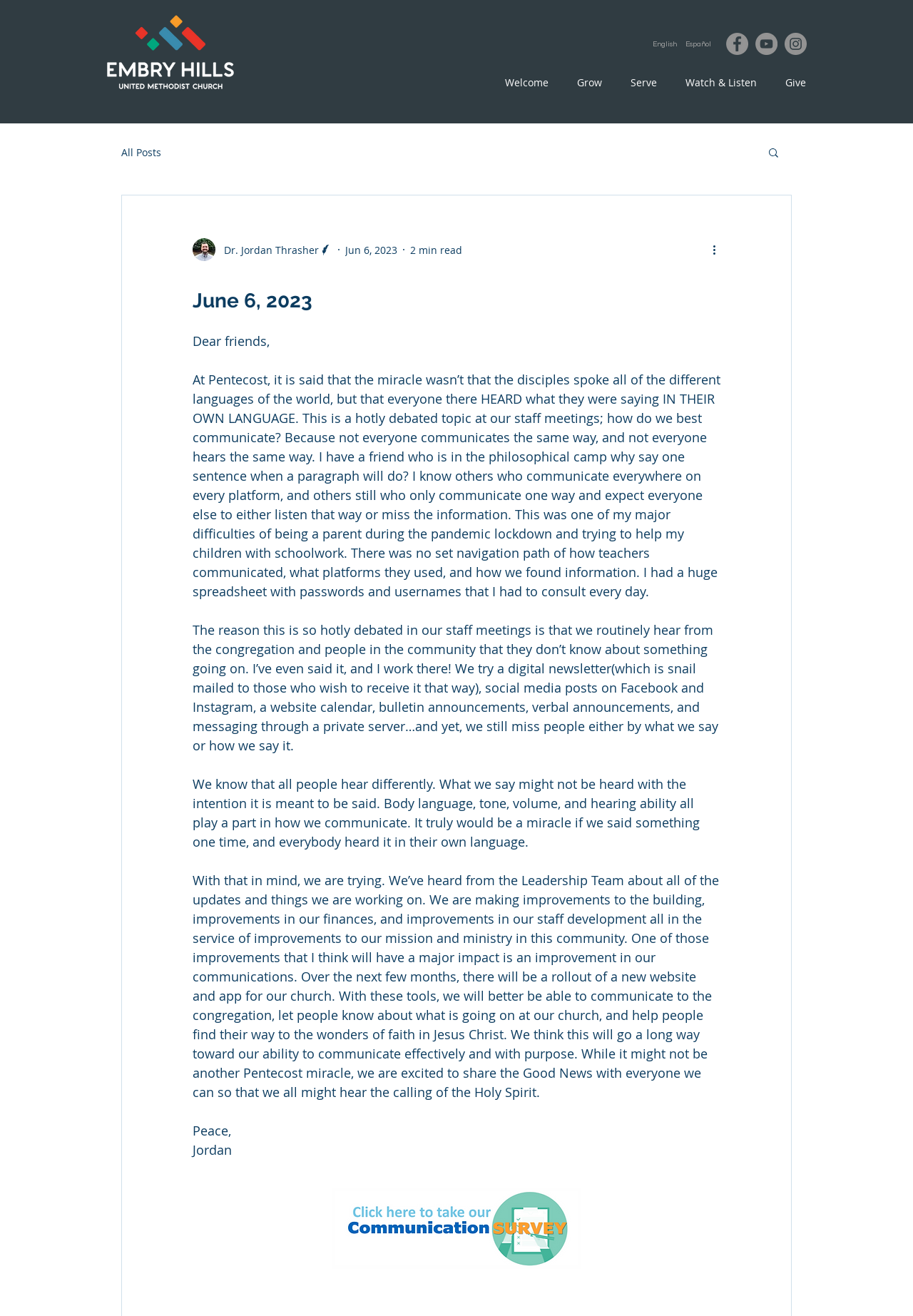Analyze and describe the webpage in a detailed narrative.

This webpage appears to be a blog post or article from a church website. At the top, there is a logo of the church, EHUMC, in the top-left corner, and a social bar with links to Facebook, YouTube, and Instagram in the top-right corner. Below the social bar, there is a navigation menu with links to different sections of the website, including "Welcome", "Grow", "Serve", "Watch & Listen", and "Give".

To the right of the navigation menu, there is a language selector with options for English and Spanish. Below the language selector, there is a search button.

The main content of the webpage is an article written by Dr. Jordan Thrasher, a writer for the church. The article is dated June 6, 2023, and has a 2-minute read time. The article discusses the importance of effective communication, referencing the miracle of Pentecost, and how the church is working to improve its communication methods, including the rollout of a new website and app.

The article is divided into several paragraphs, with the writer sharing personal anecdotes and reflections on the challenges of communication. There are no images within the article, but there is a writer's picture at the top, along with the writer's name and title.

At the bottom of the article, there is a link to "More actions" and a button to share the article. The webpage also has a footer section with a link to the blog and other resources.